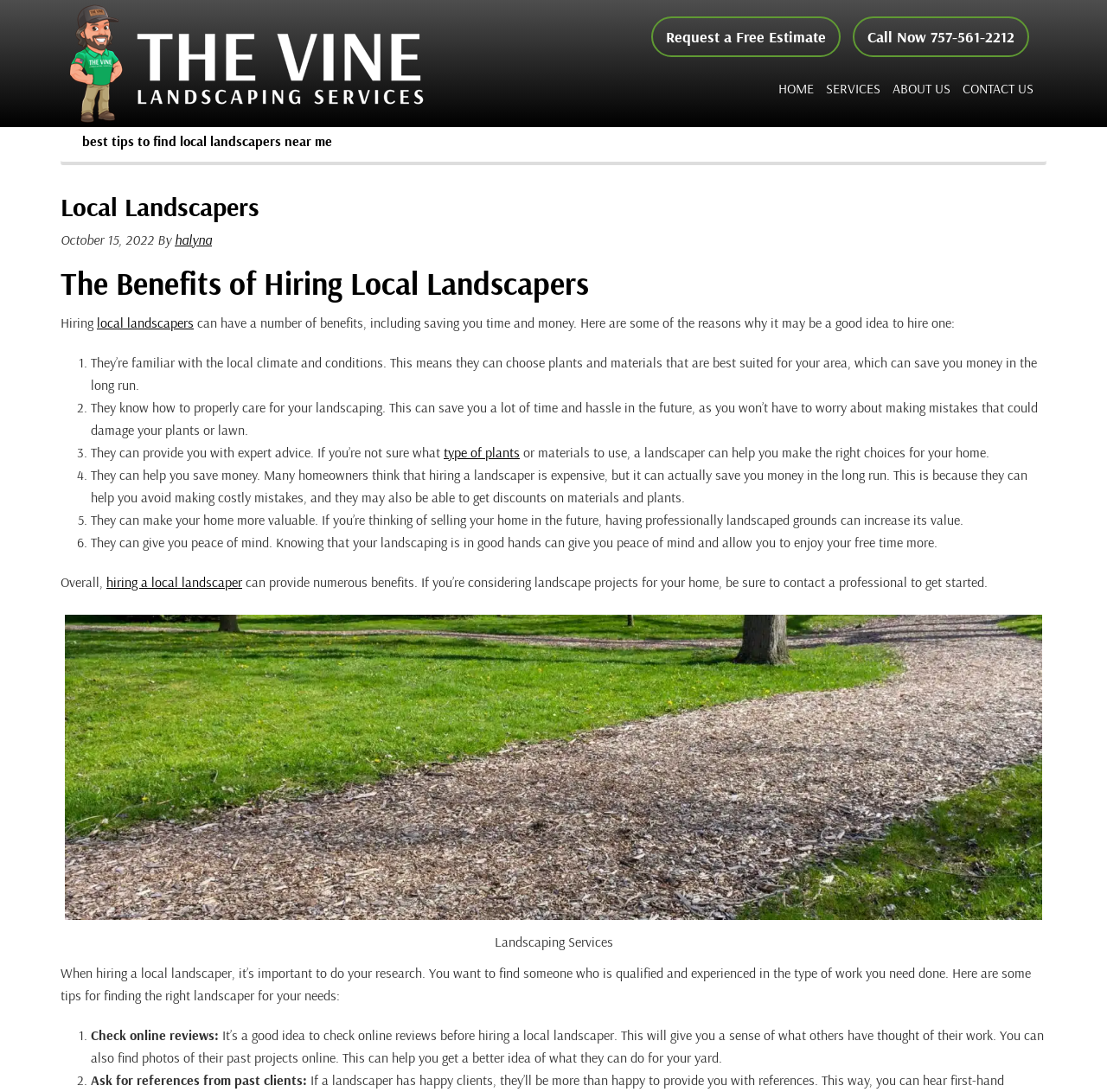Elaborate on the different components and information displayed on the webpage.

This webpage is about Veteran and Family Owned Lawn Care & Landscaping, specifically discussing the benefits of hiring local landscapers. At the top, there are two "Skip to" links, followed by the website's logo and a navigation menu with links to "HOME", "SERVICES", "ABOUT US", and "CONTACT US".

The main content of the page is divided into sections. The first section has a heading "best tips to find local landscapers near me" and a subheading "Local Landscapers". Below this, there is a paragraph discussing the benefits of hiring local landscapers, including saving time and money. This is followed by a list of six points, each explaining a specific benefit, such as familiarity with the local climate, proper care for landscaping, and expert advice.

After this list, there is a paragraph summarizing the benefits of hiring a local landscaper. Below this, there is an image related to landscaping services. The next section provides tips for finding the right landscaper, including checking online reviews and asking for references from past clients.

Throughout the page, there are various links to other pages or resources, such as "Request a Free Estimate" and "Call Now 757-561-2212" at the top, and links to specific types of plants or materials within the text. The overall layout is organized and easy to follow, with clear headings and concise text.